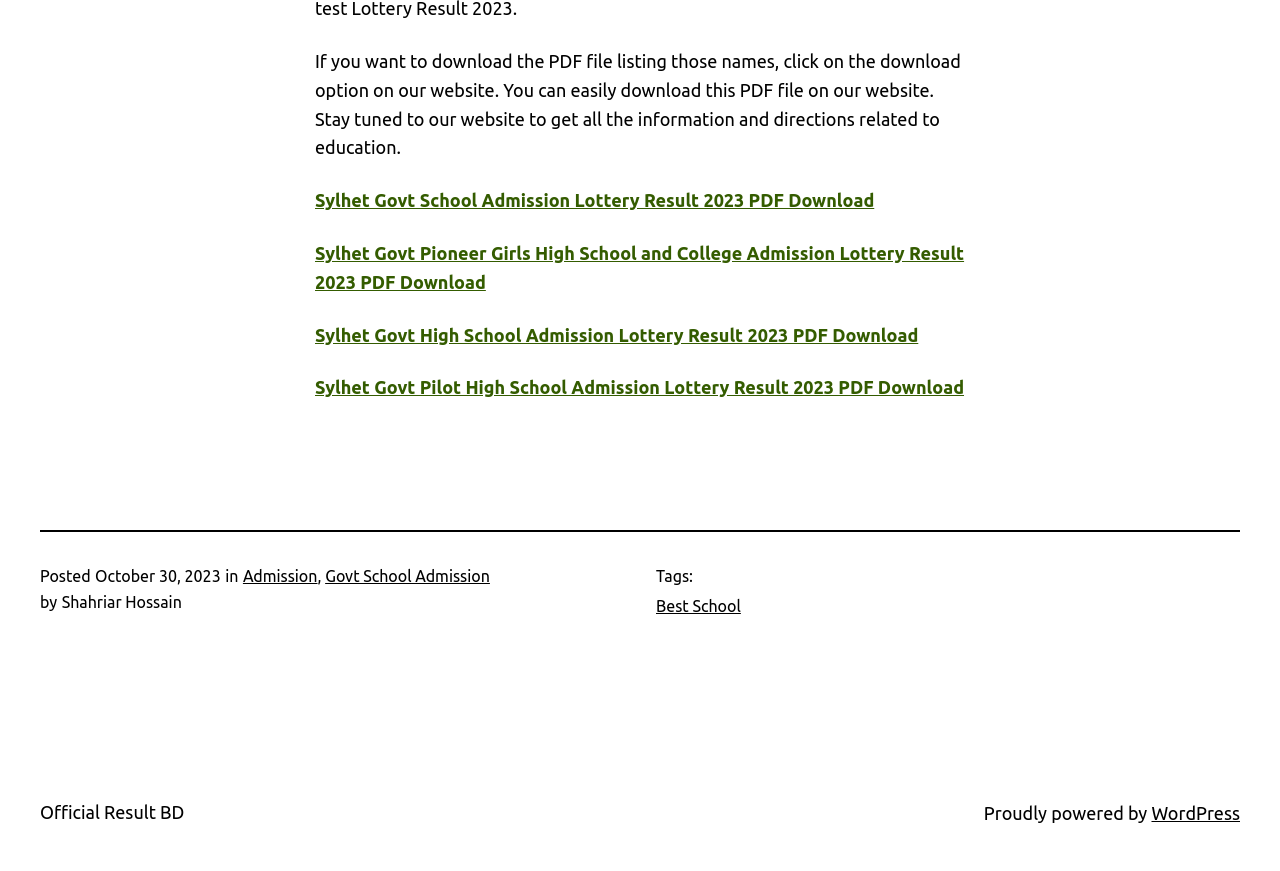Extract the bounding box of the UI element described as: "Admission".

[0.19, 0.651, 0.248, 0.672]